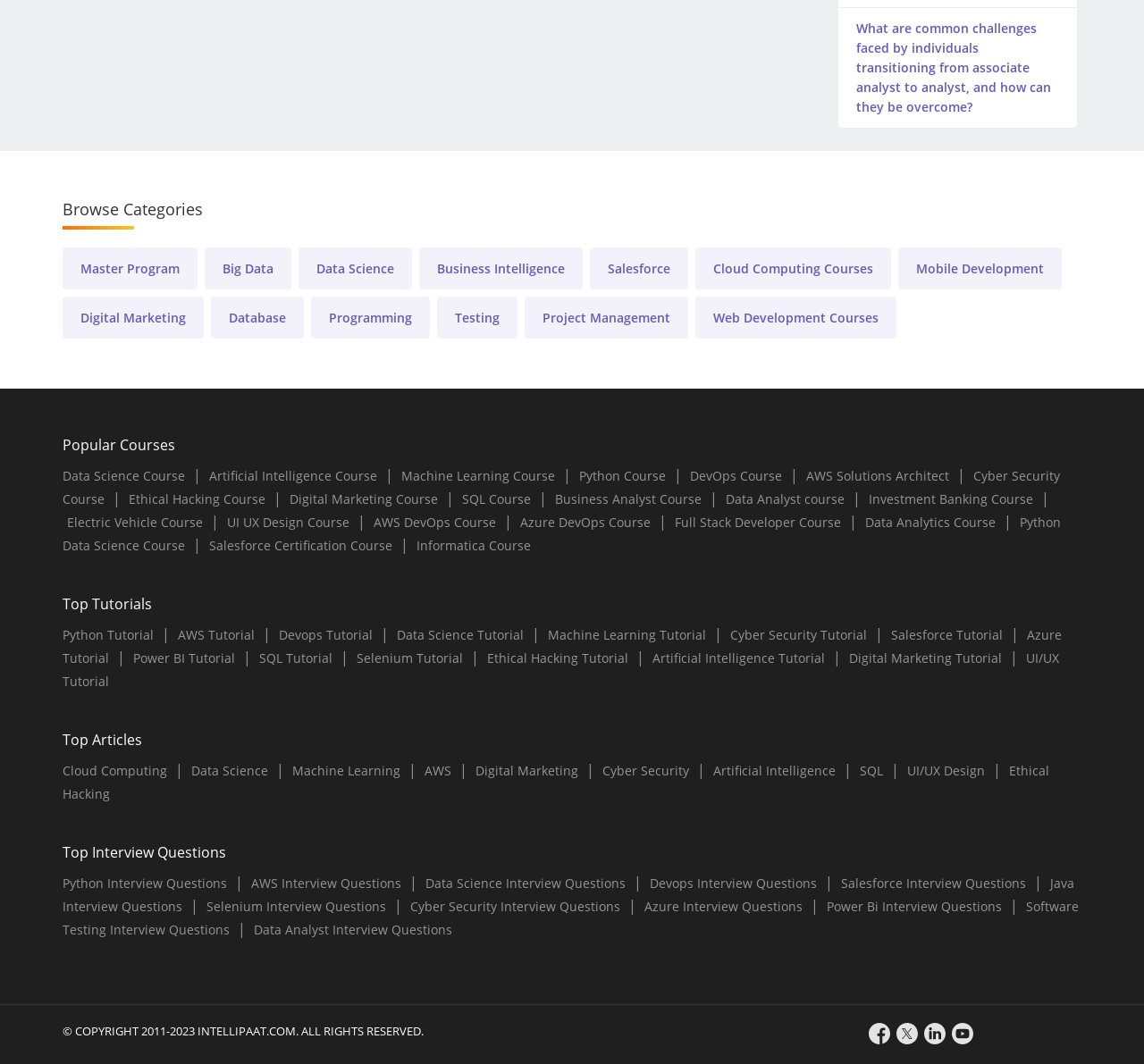Can you determine the bounding box coordinates of the area that needs to be clicked to fulfill the following instruction: "View Data Science Course"?

[0.055, 0.439, 0.166, 0.455]